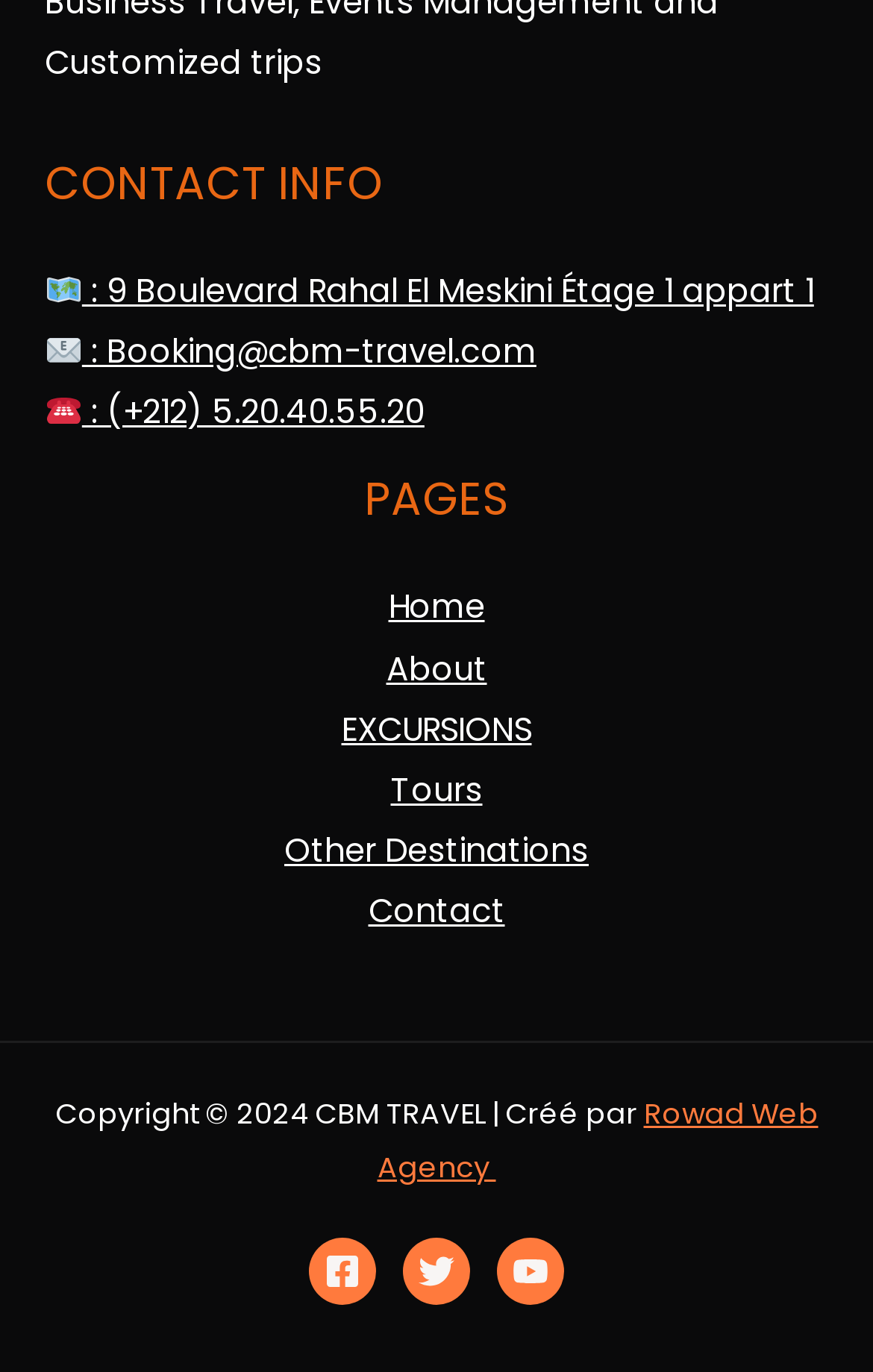What is the company's phone number?
Look at the screenshot and give a one-word or phrase answer.

(+212) 5.20.40.55.20